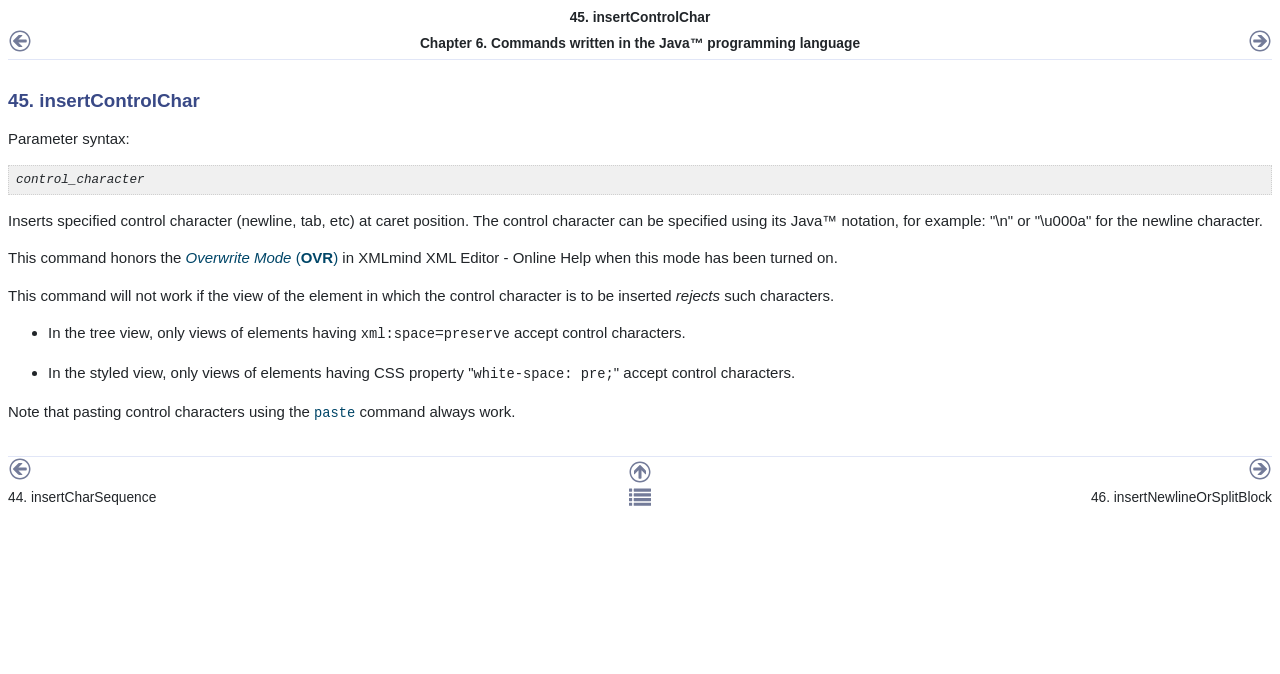What is the shortcut key for the Prev link?
Please look at the screenshot and answer using one word or phrase.

Alt+p